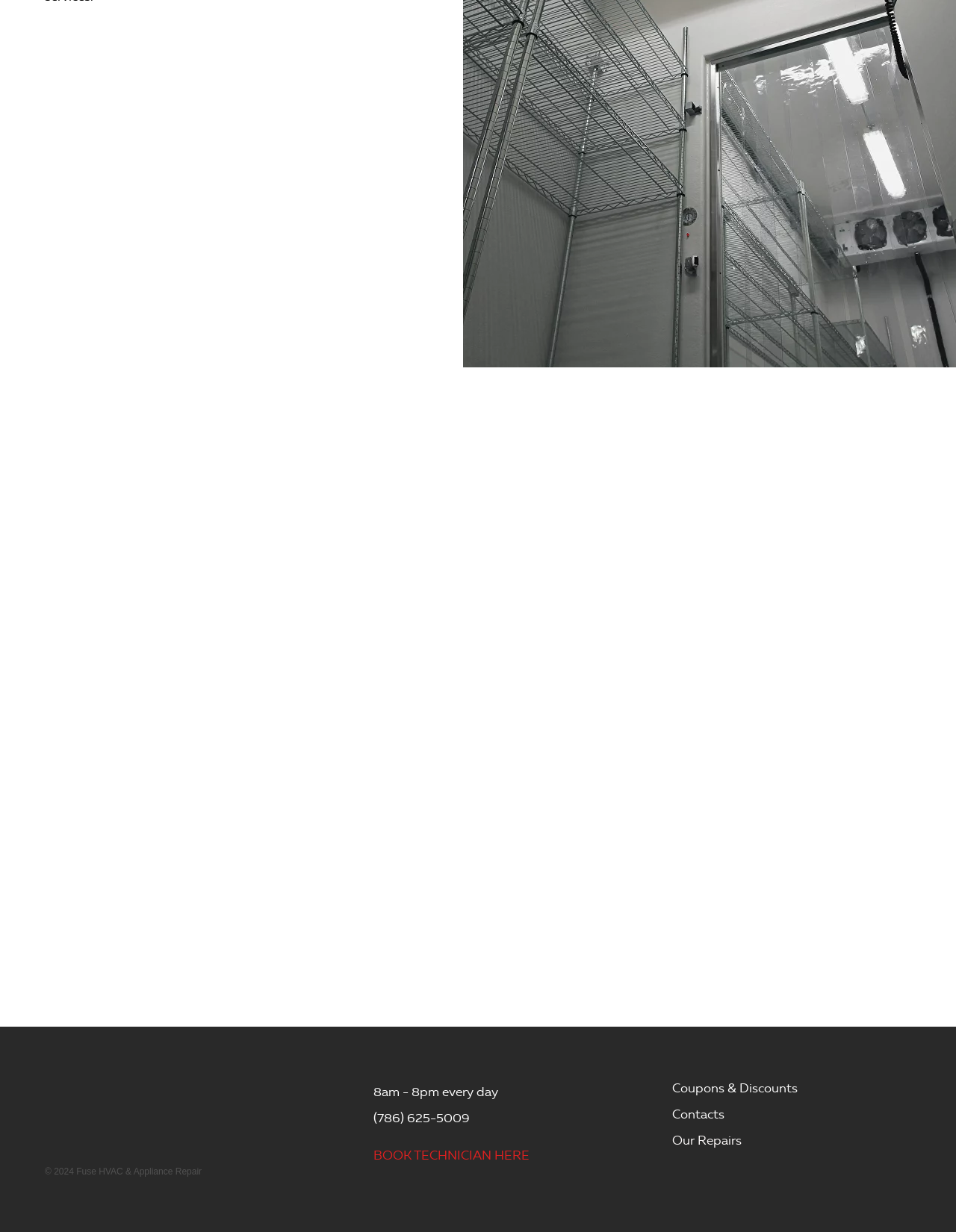What is the company's experience in commercial refrigeration services? Observe the screenshot and provide a one-word or short phrase answer.

Over 5 years